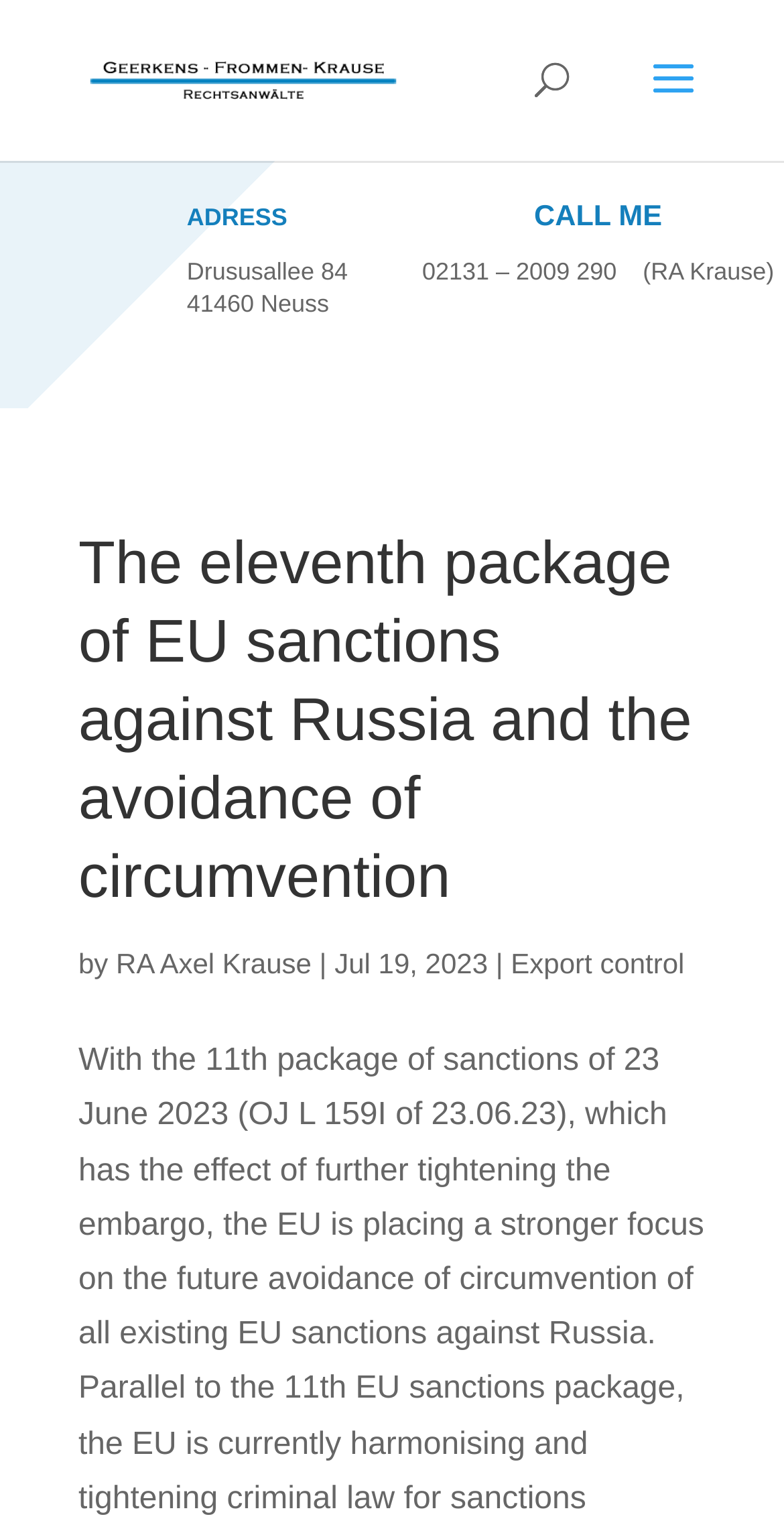Find and provide the bounding box coordinates for the UI element described here: "RA Axel Krause". The coordinates should be given as four float numbers between 0 and 1: [left, top, right, bottom].

[0.148, 0.619, 0.397, 0.64]